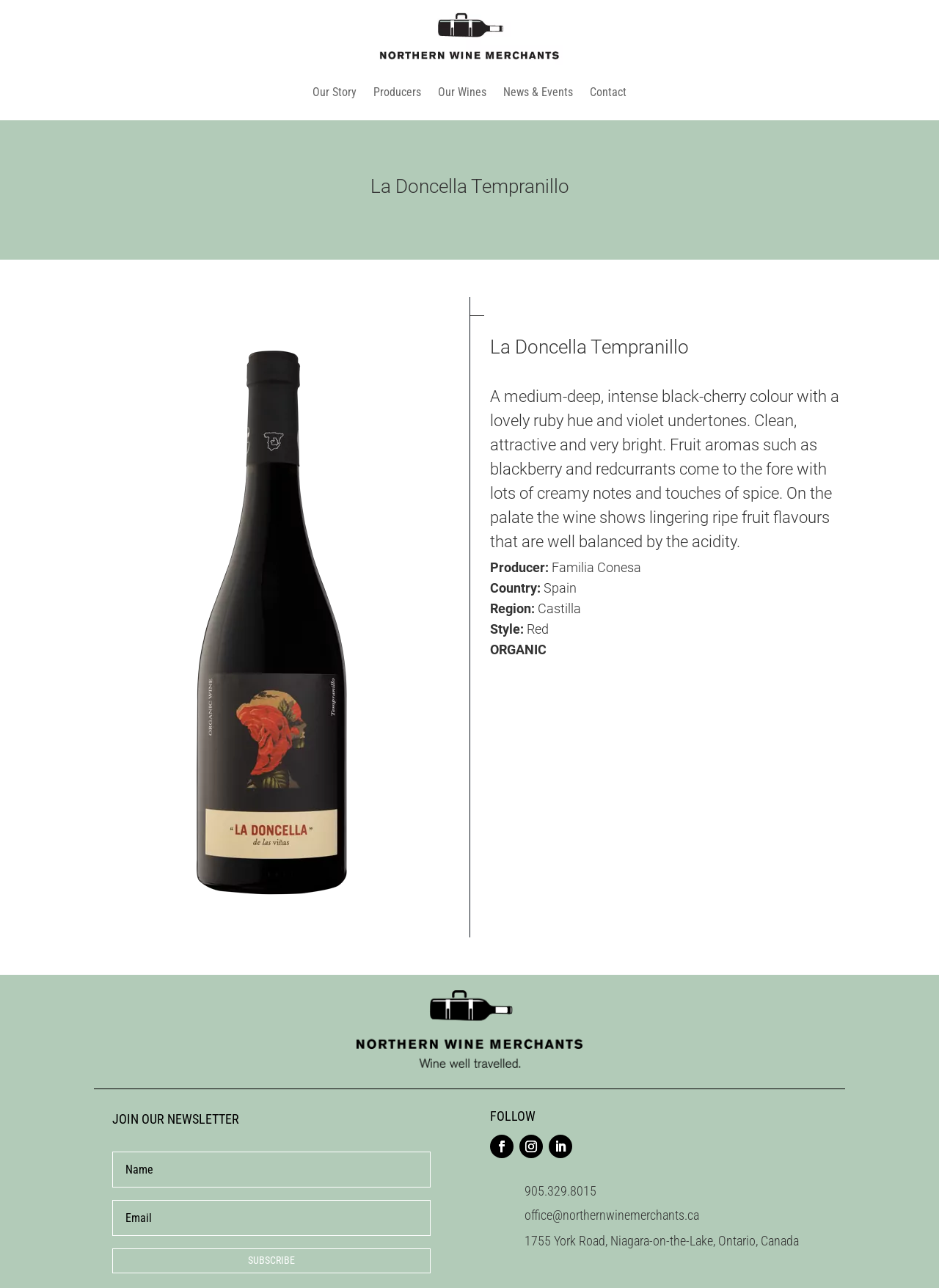Please identify the bounding box coordinates of the region to click in order to complete the given instruction: "View the 'La Doncella Tempranillo' image". The coordinates should be four float numbers between 0 and 1, i.e., [left, top, right, bottom].

[0.172, 0.245, 0.406, 0.713]